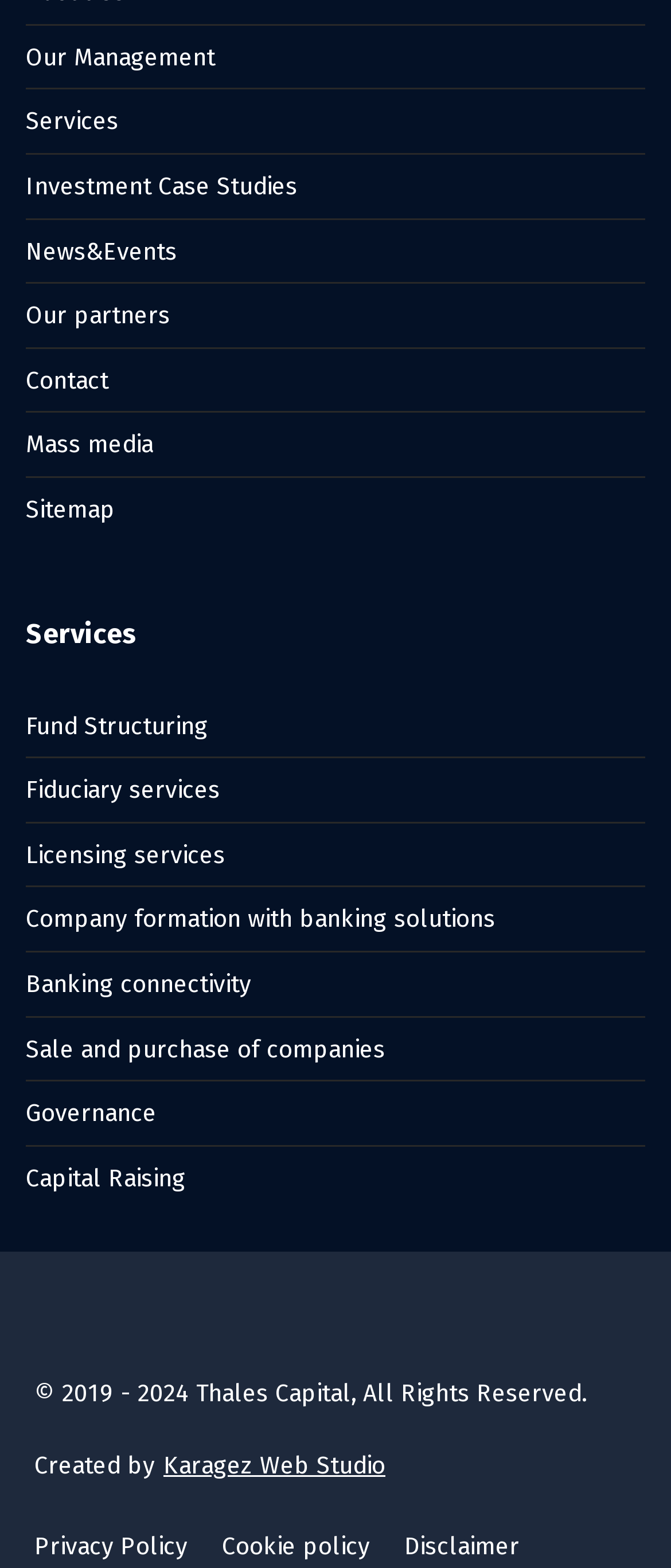Please identify the bounding box coordinates of the region to click in order to complete the task: "Check the Privacy Policy". The coordinates must be four float numbers between 0 and 1, specified as [left, top, right, bottom].

[0.051, 0.977, 0.279, 0.996]